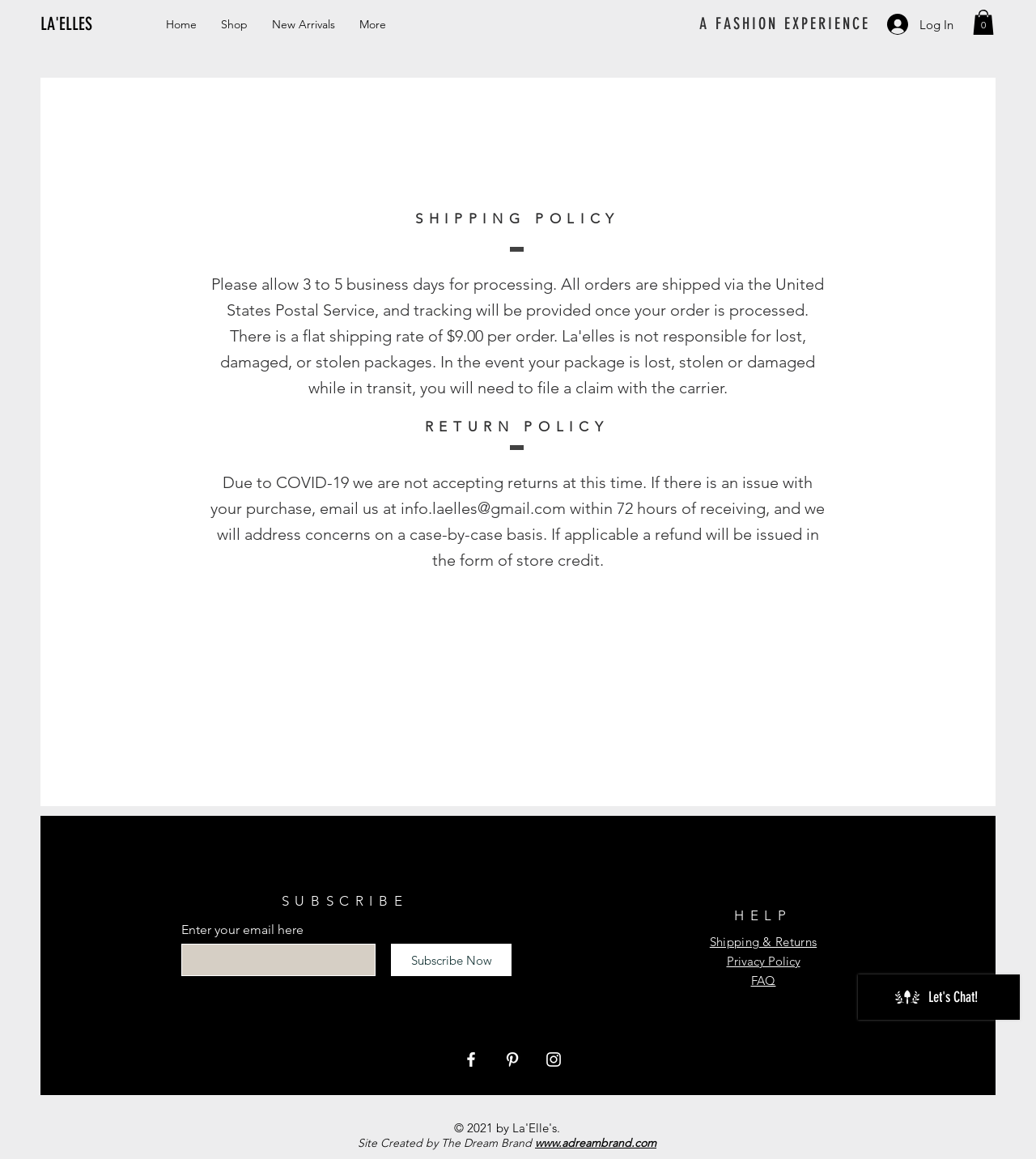What is the purpose of the email address provided?
Answer with a single word or phrase by referring to the visual content.

Contact for purchase issues